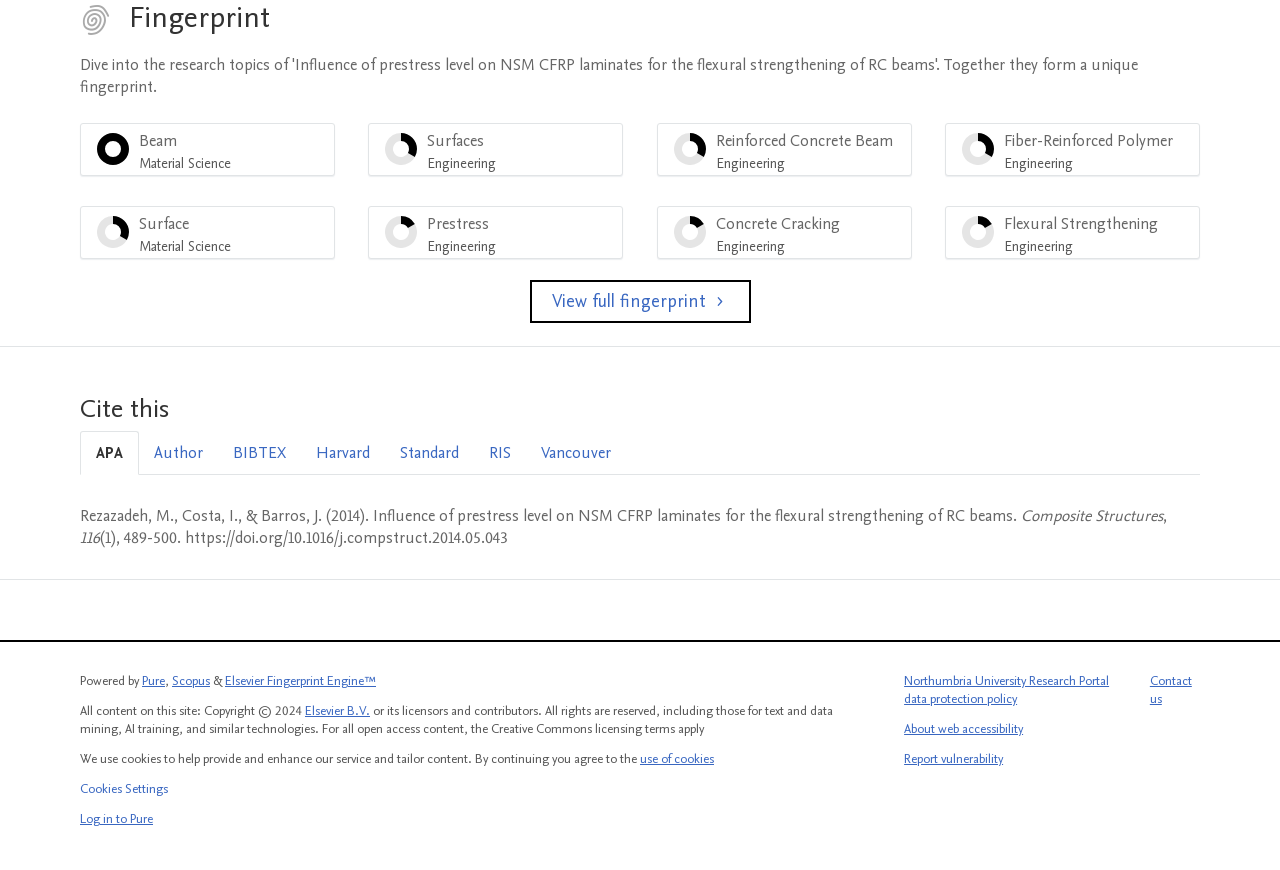Find the bounding box coordinates of the area that needs to be clicked in order to achieve the following instruction: "Cite this in APA style". The coordinates should be specified as four float numbers between 0 and 1, i.e., [left, top, right, bottom].

[0.062, 0.496, 0.109, 0.546]